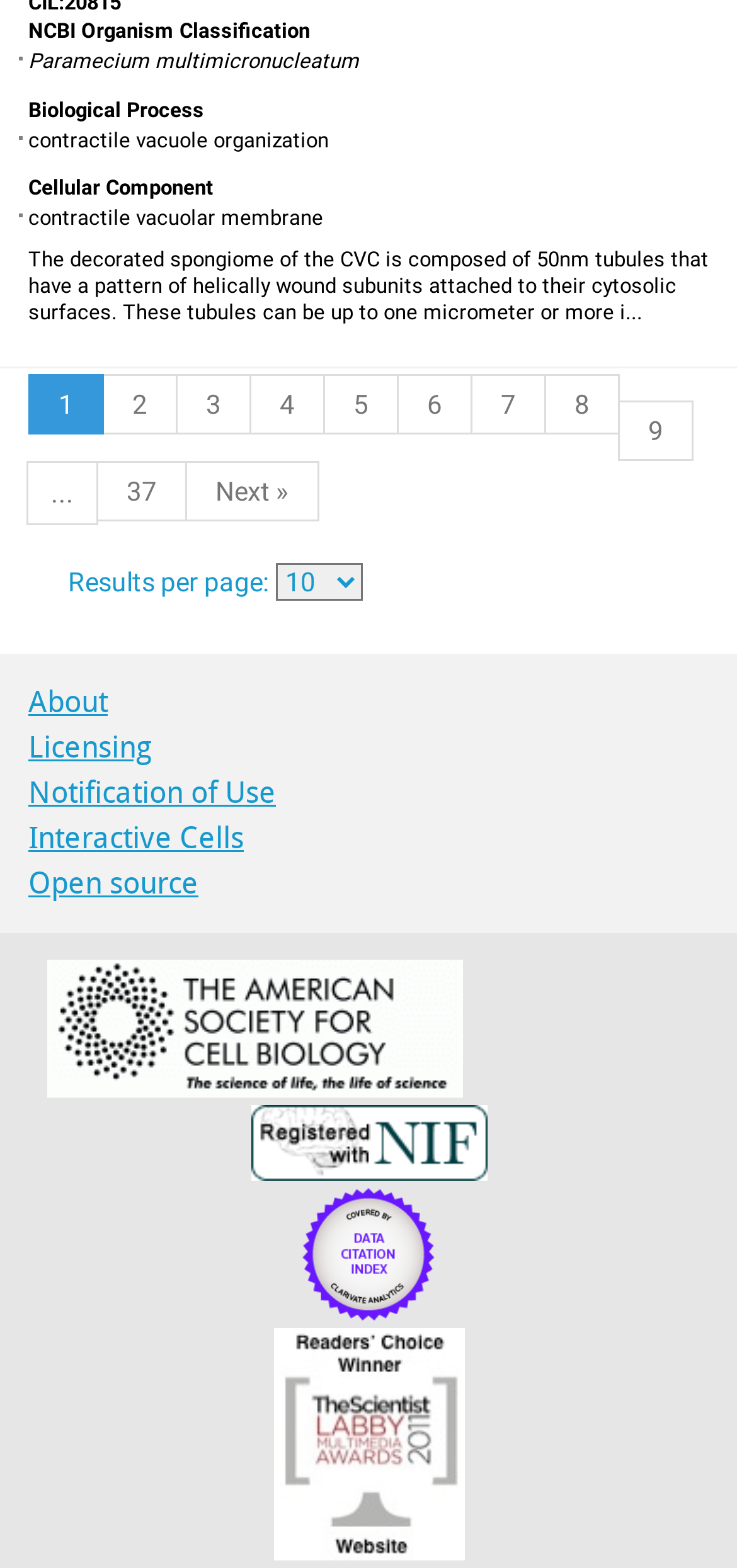Extract the bounding box coordinates for the HTML element that matches this description: "alt="Off The Beaten Grid"". The coordinates should be four float numbers between 0 and 1, i.e., [left, top, right, bottom].

None